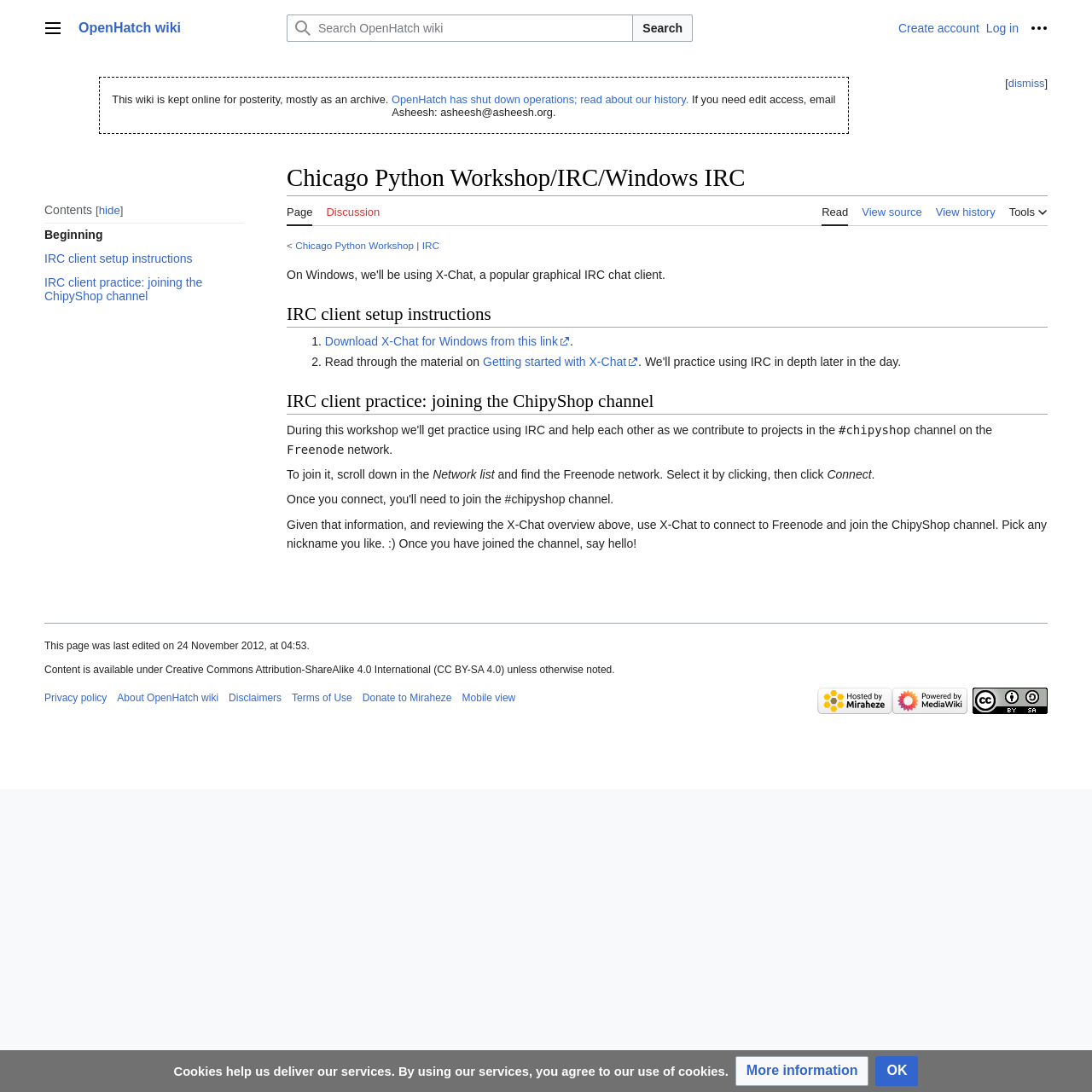Determine the bounding box coordinates for the area you should click to complete the following instruction: "View history".

[0.857, 0.179, 0.911, 0.205]